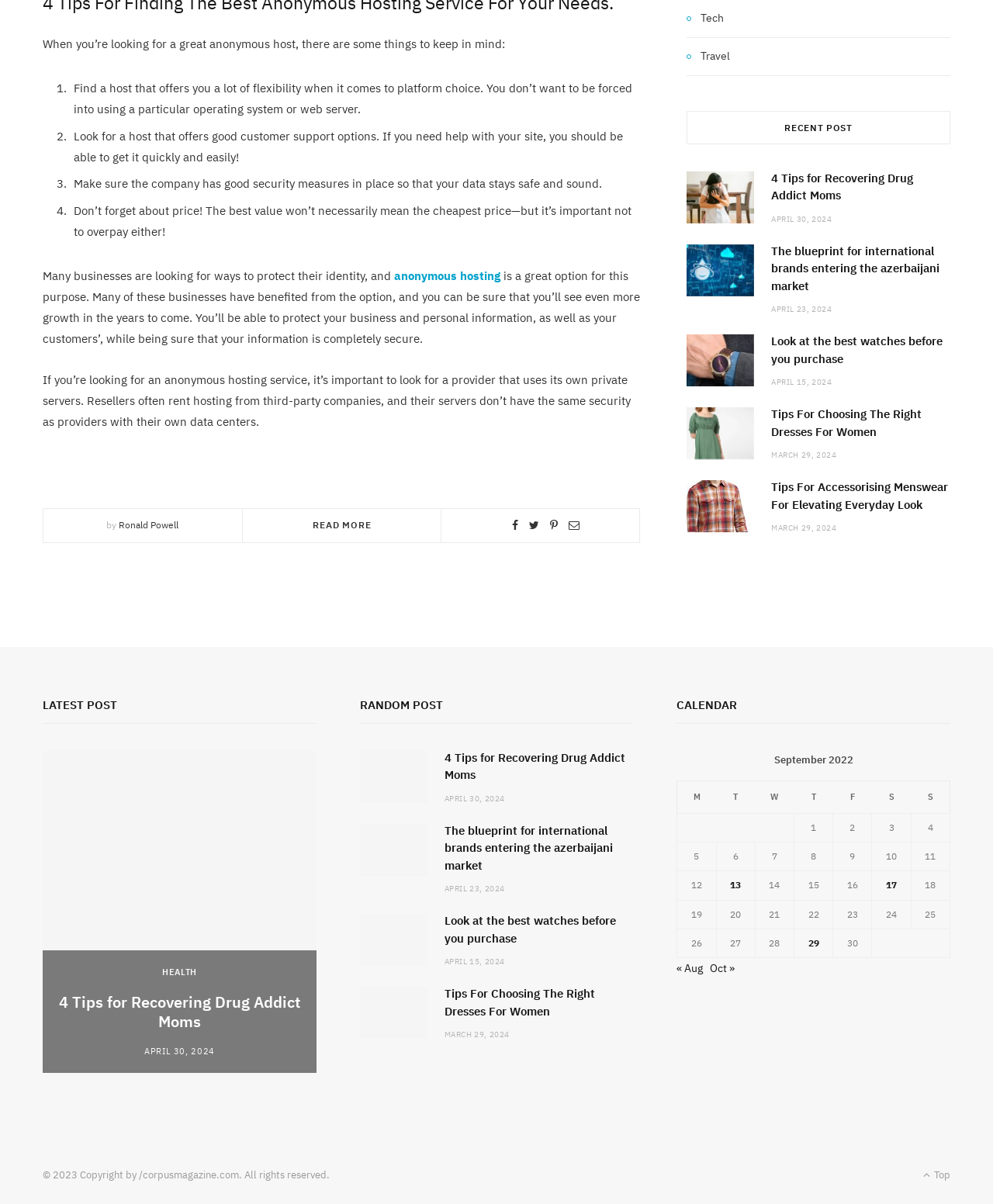Please determine the bounding box coordinates of the element to click in order to execute the following instruction: "Click on the 'anonymous hosting' link". The coordinates should be four float numbers between 0 and 1, specified as [left, top, right, bottom].

[0.397, 0.223, 0.504, 0.235]